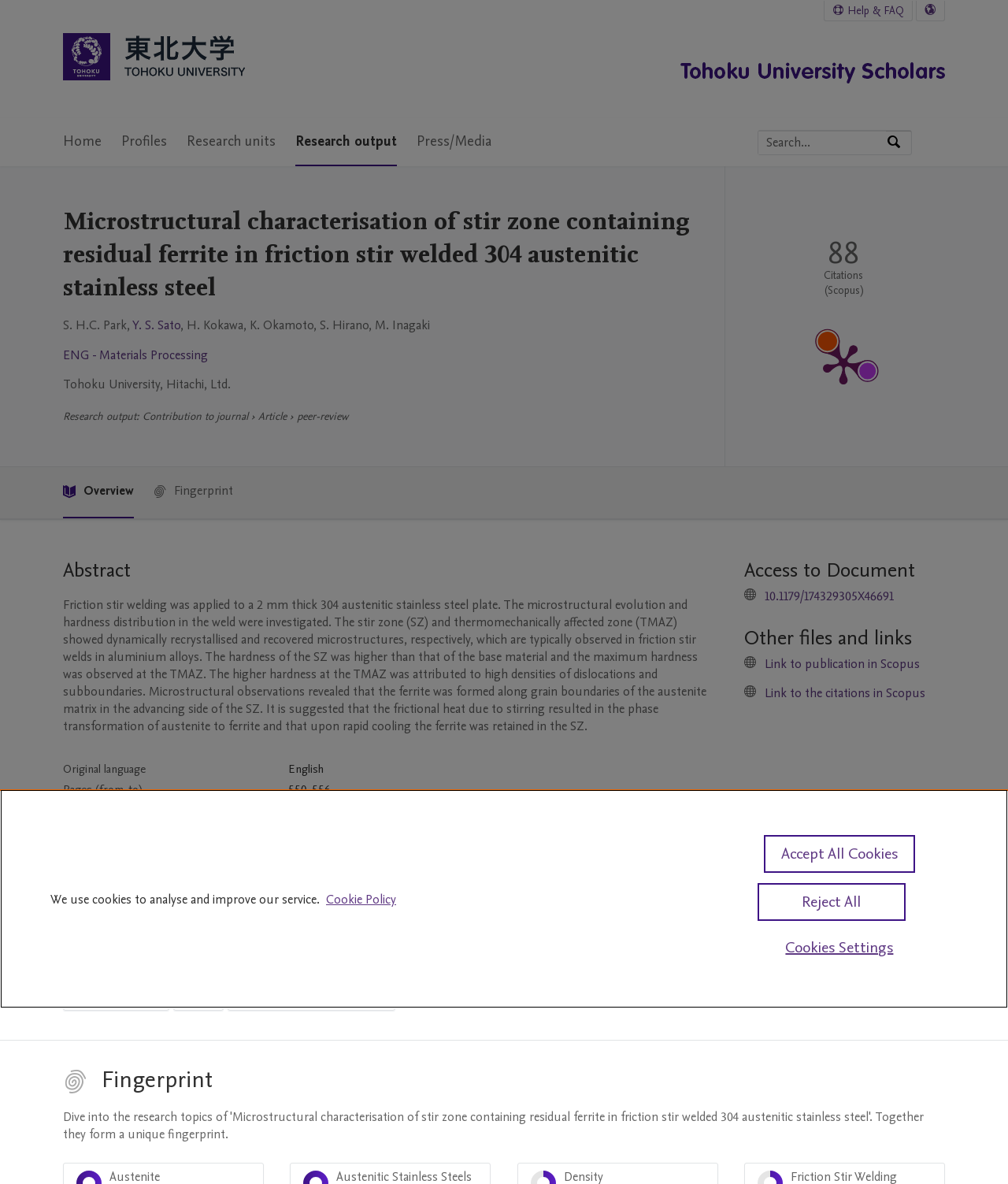Give a one-word or phrase response to the following question: What is the name of the journal?

Science and Technology of Welding and Joining